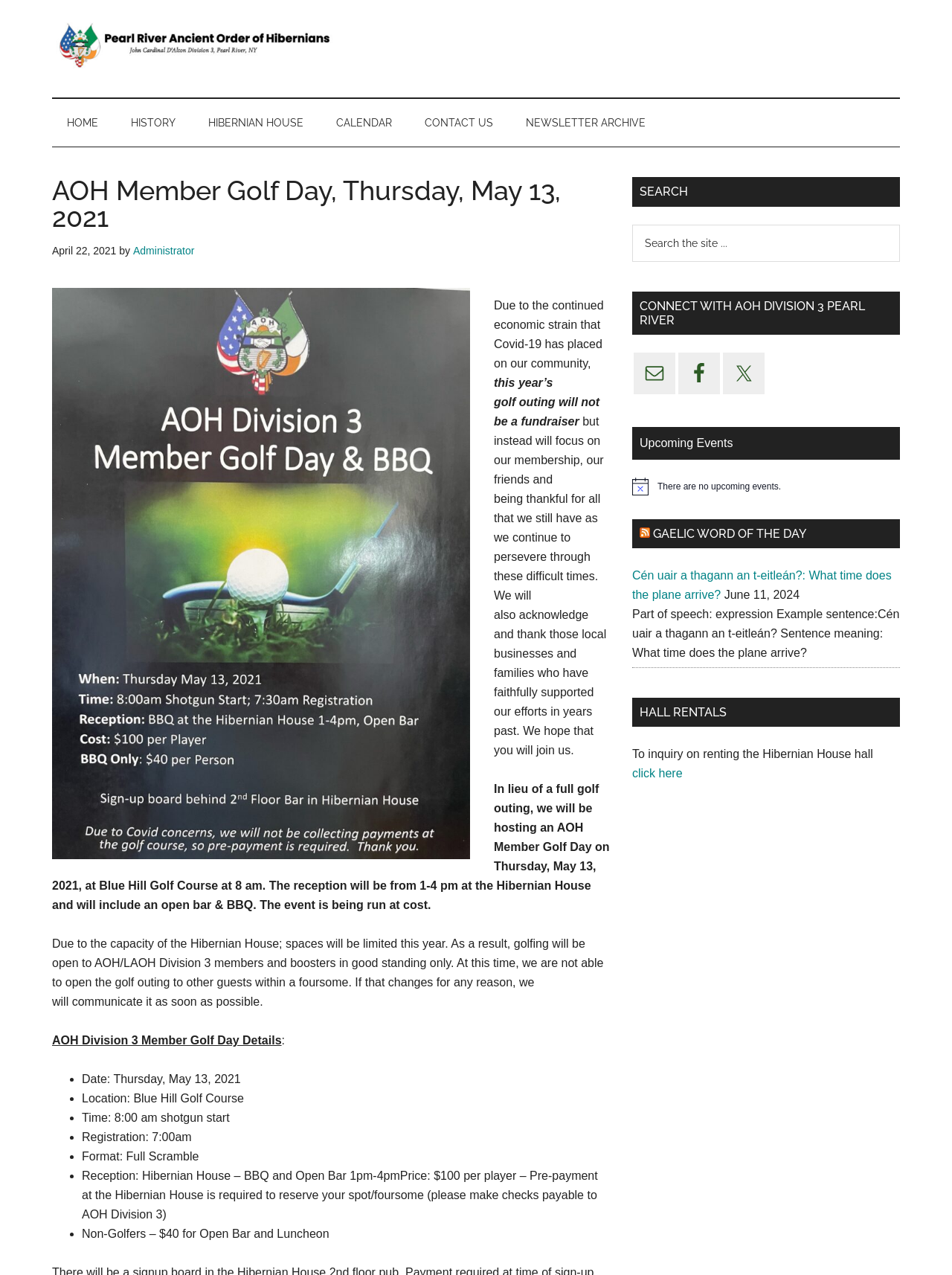What is the cost of the event for non-golfers?
Answer the question based on the image using a single word or a brief phrase.

$40